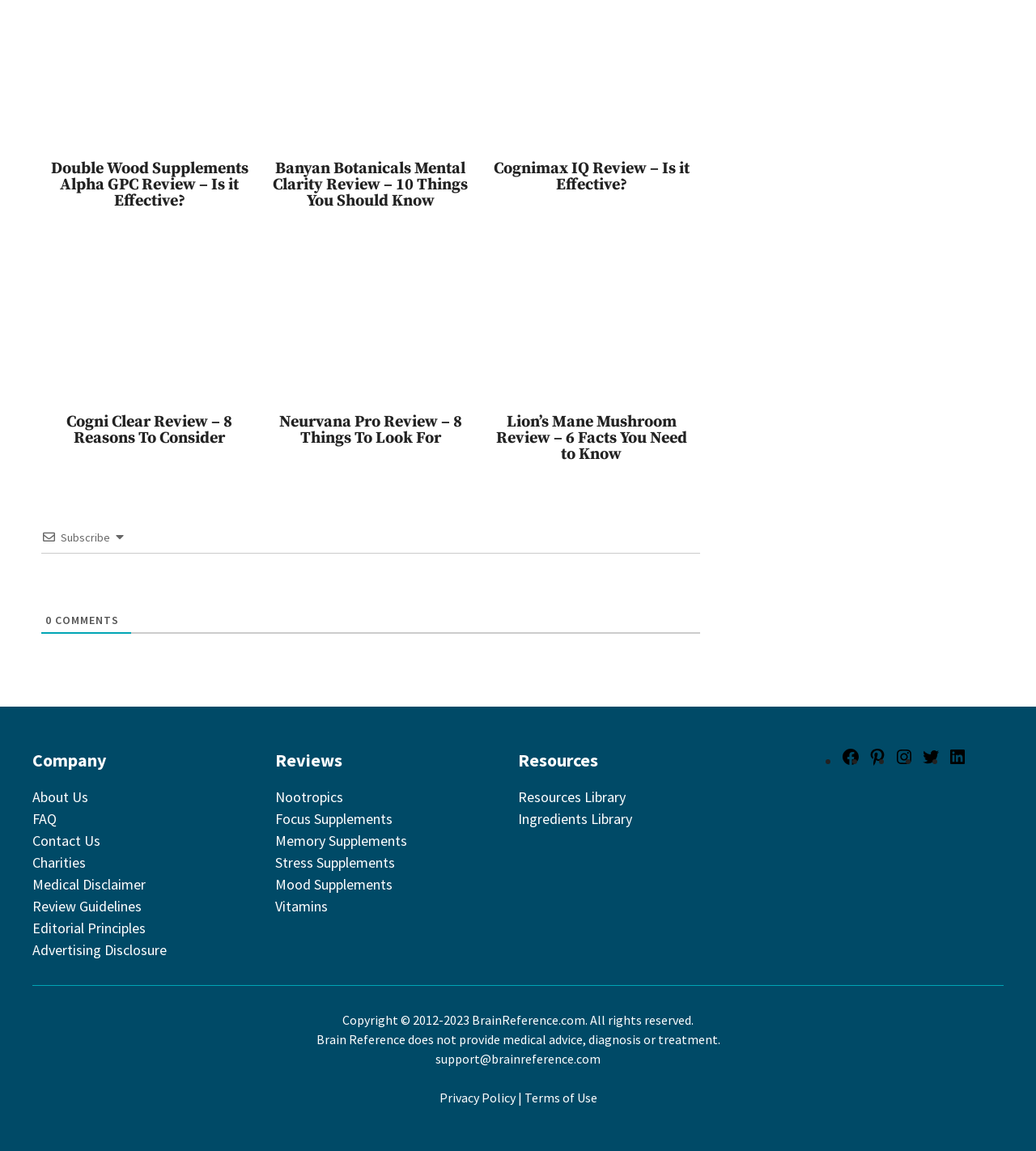What is the purpose of the 'Subscribe' button?
Based on the image, please offer an in-depth response to the question.

I inferred the purpose of the 'Subscribe' button by looking at its text and position on the webpage. The button is located at the top of the webpage, which suggests that it is a call-to-action element. The text 'Subscribe' implies that the button is used to subscribe to a newsletter or other updates.